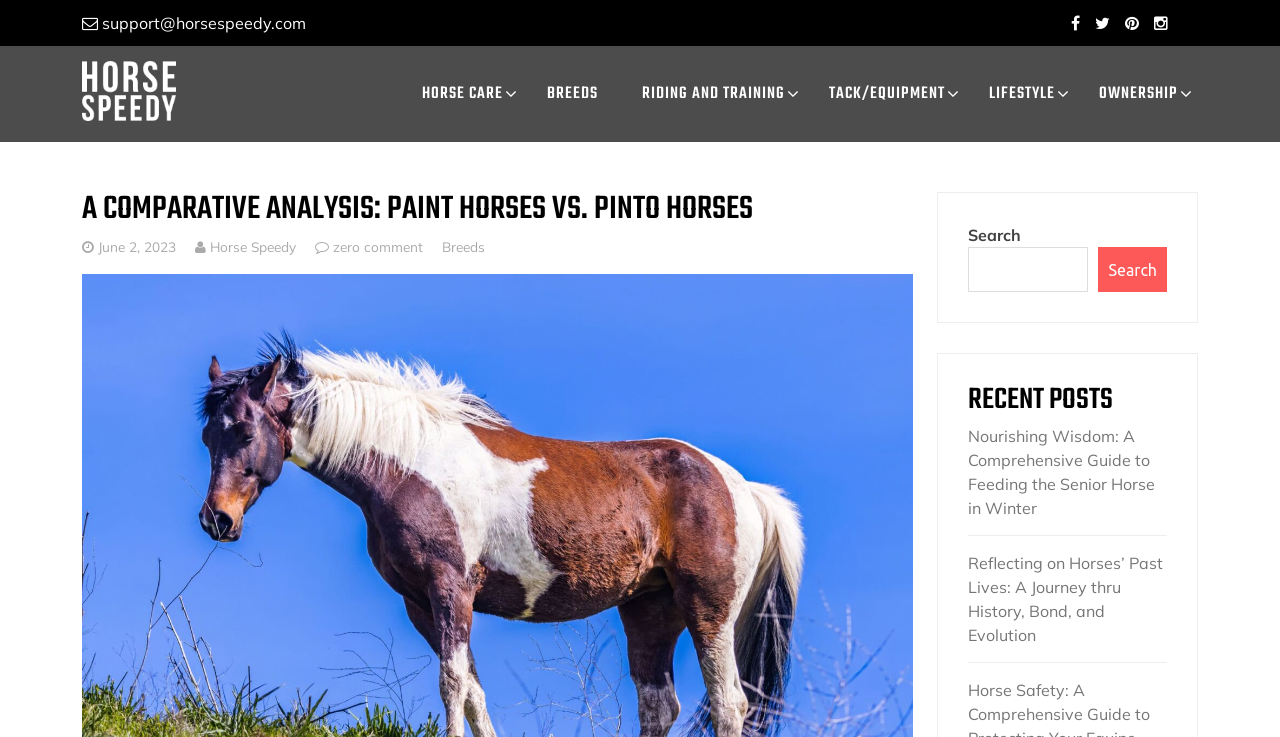Find the bounding box coordinates of the element you need to click on to perform this action: 'Read about horse care'. The coordinates should be represented by four float values between 0 and 1, in the format [left, top, right, bottom].

[0.314, 0.104, 0.409, 0.151]